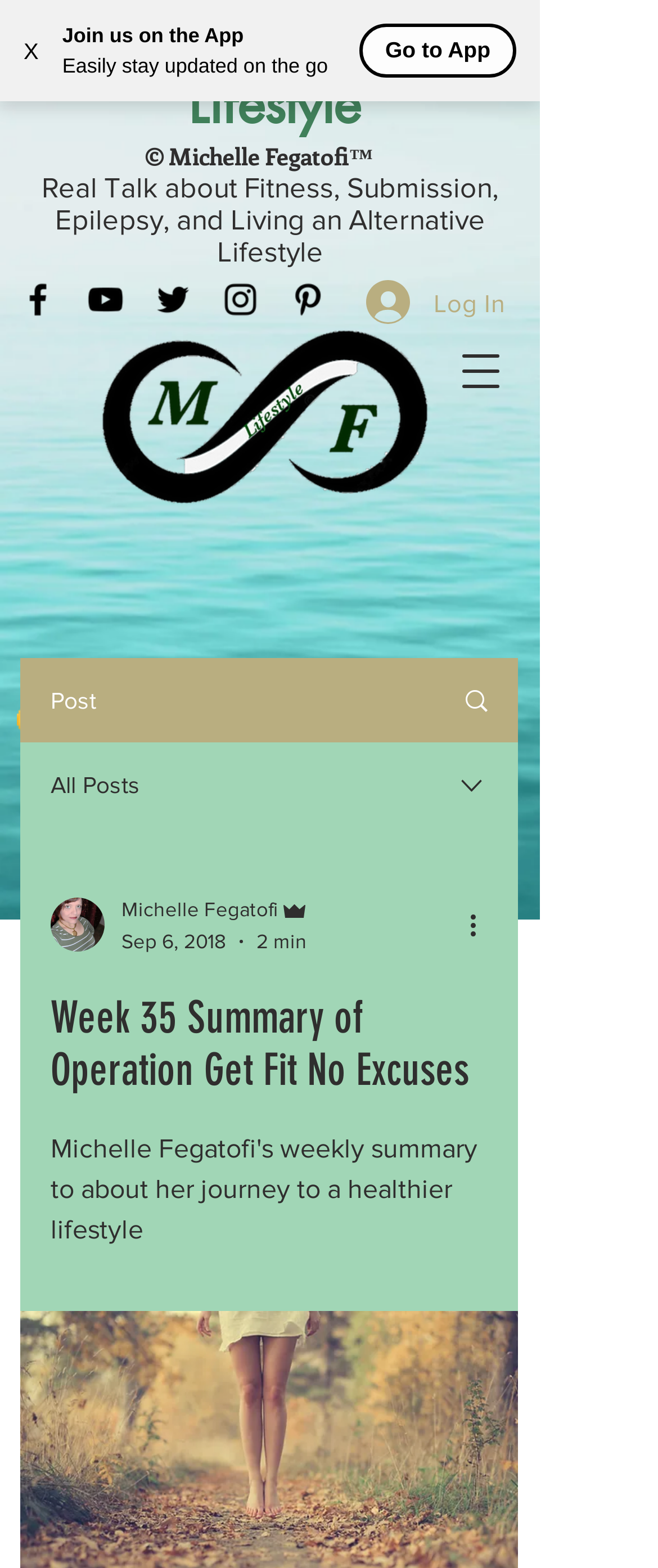Identify the bounding box of the HTML element described as: "parent_node: Michelle Fegatofi".

[0.077, 0.572, 0.159, 0.607]